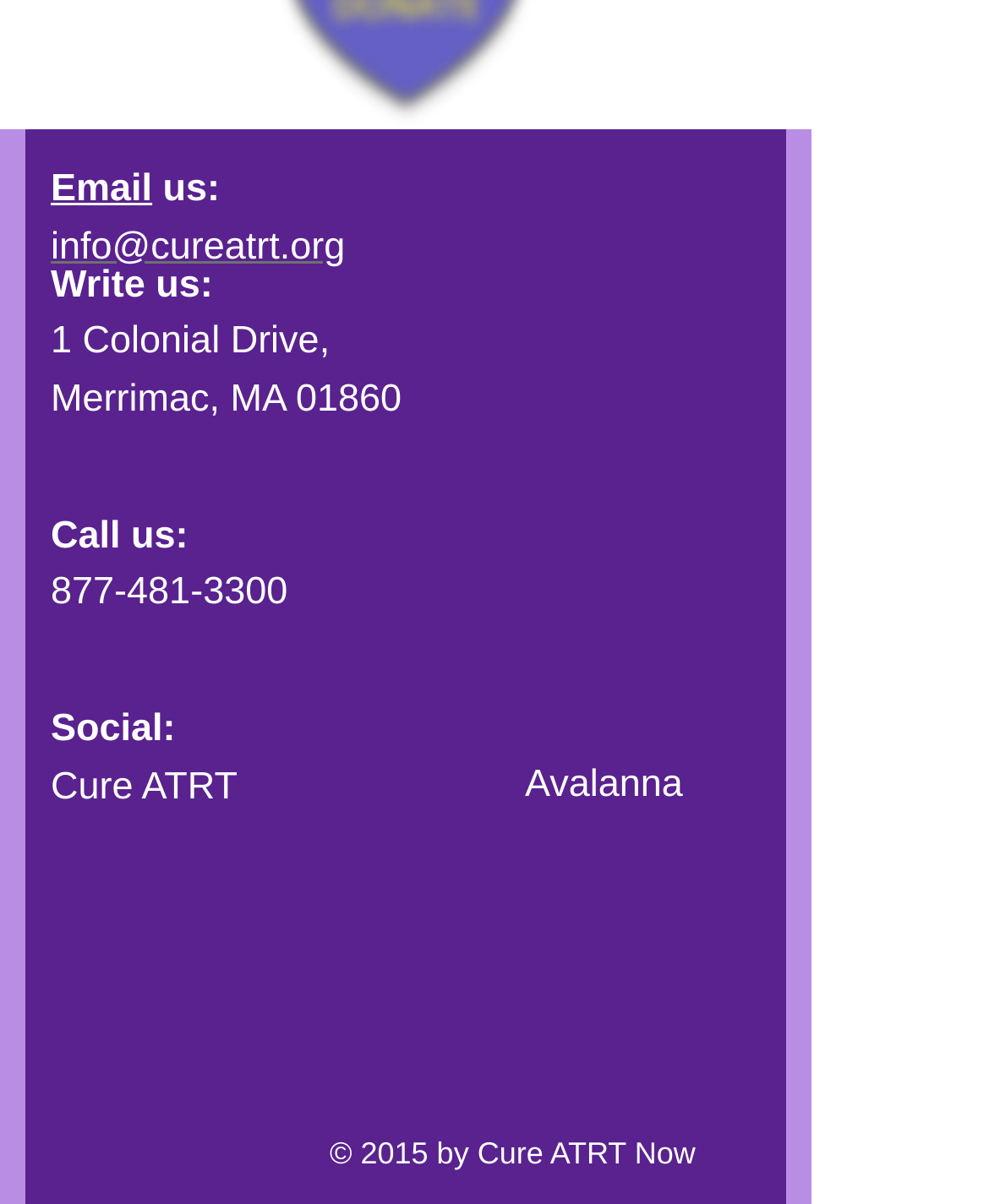Provide the bounding box coordinates of the HTML element described by the text: "877-481-3300". The coordinates should be in the format [left, top, right, bottom] with values between 0 and 1.

[0.051, 0.474, 0.291, 0.509]